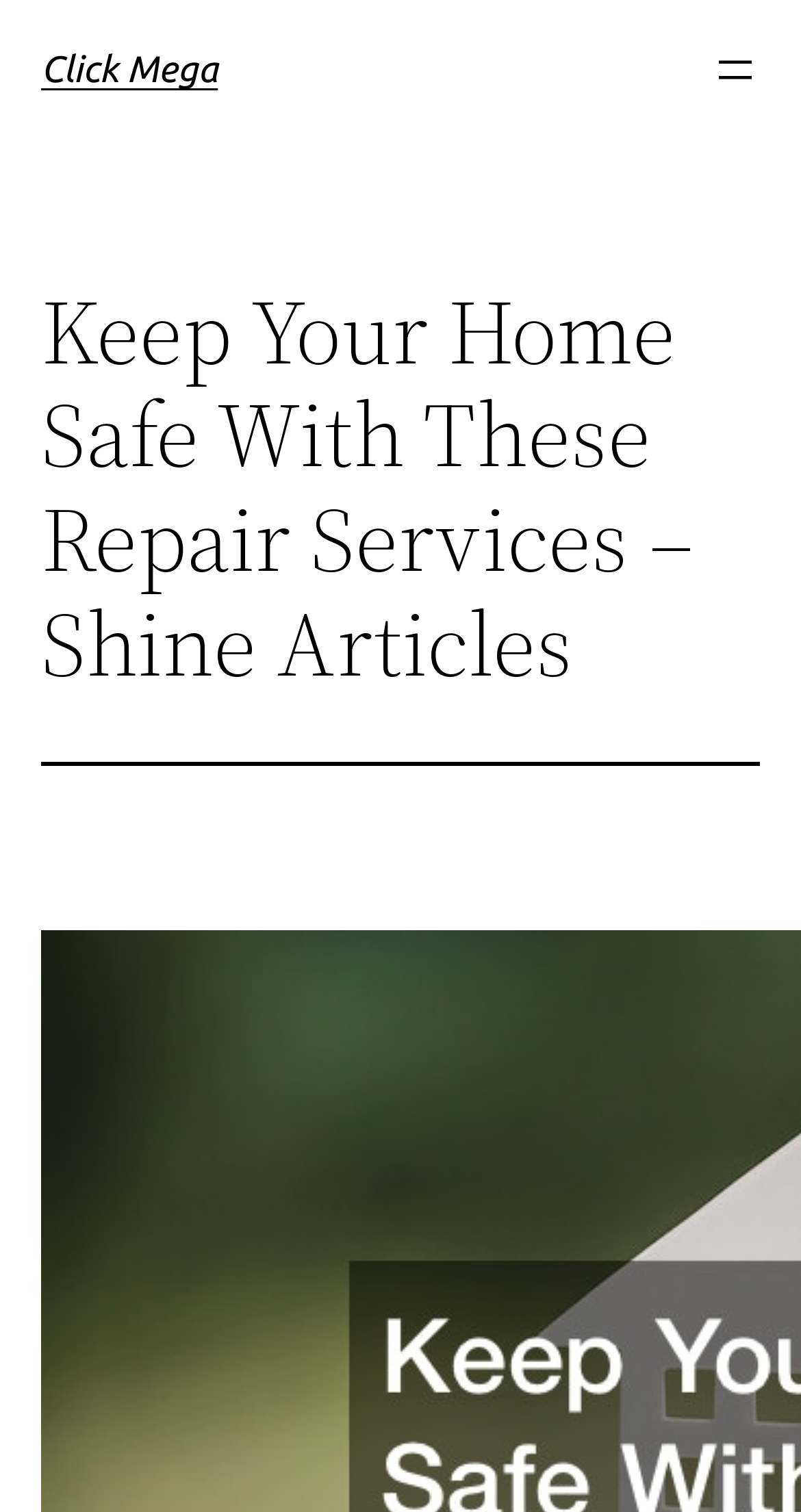Determine the bounding box of the UI element mentioned here: "aria-label="Open menu"". The coordinates must be in the format [left, top, right, bottom] with values ranging from 0 to 1.

[0.887, 0.03, 0.949, 0.063]